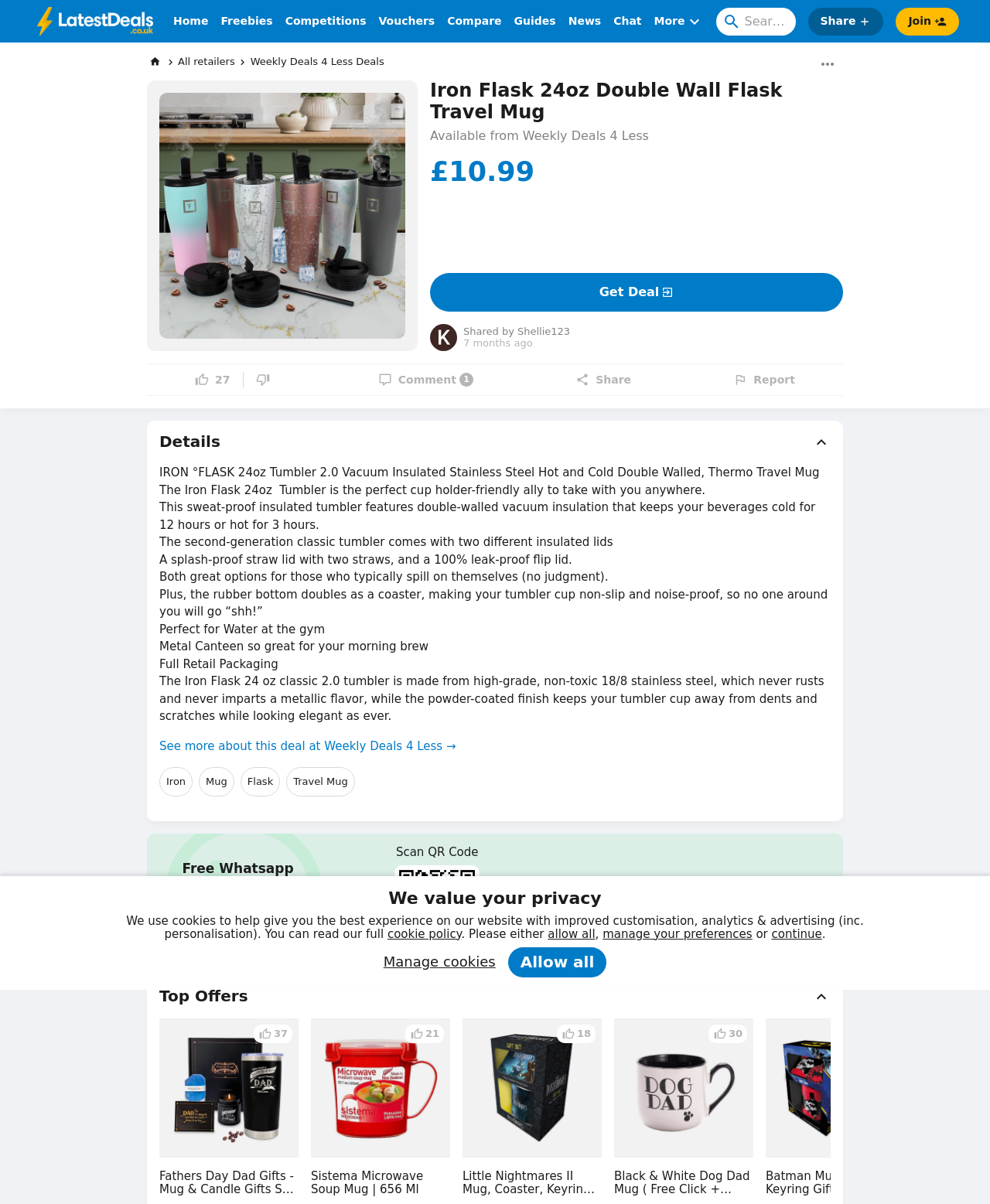Identify the webpage's primary heading and generate its text.

Iron Flask 24oz Double Wall Flask Travel Mug